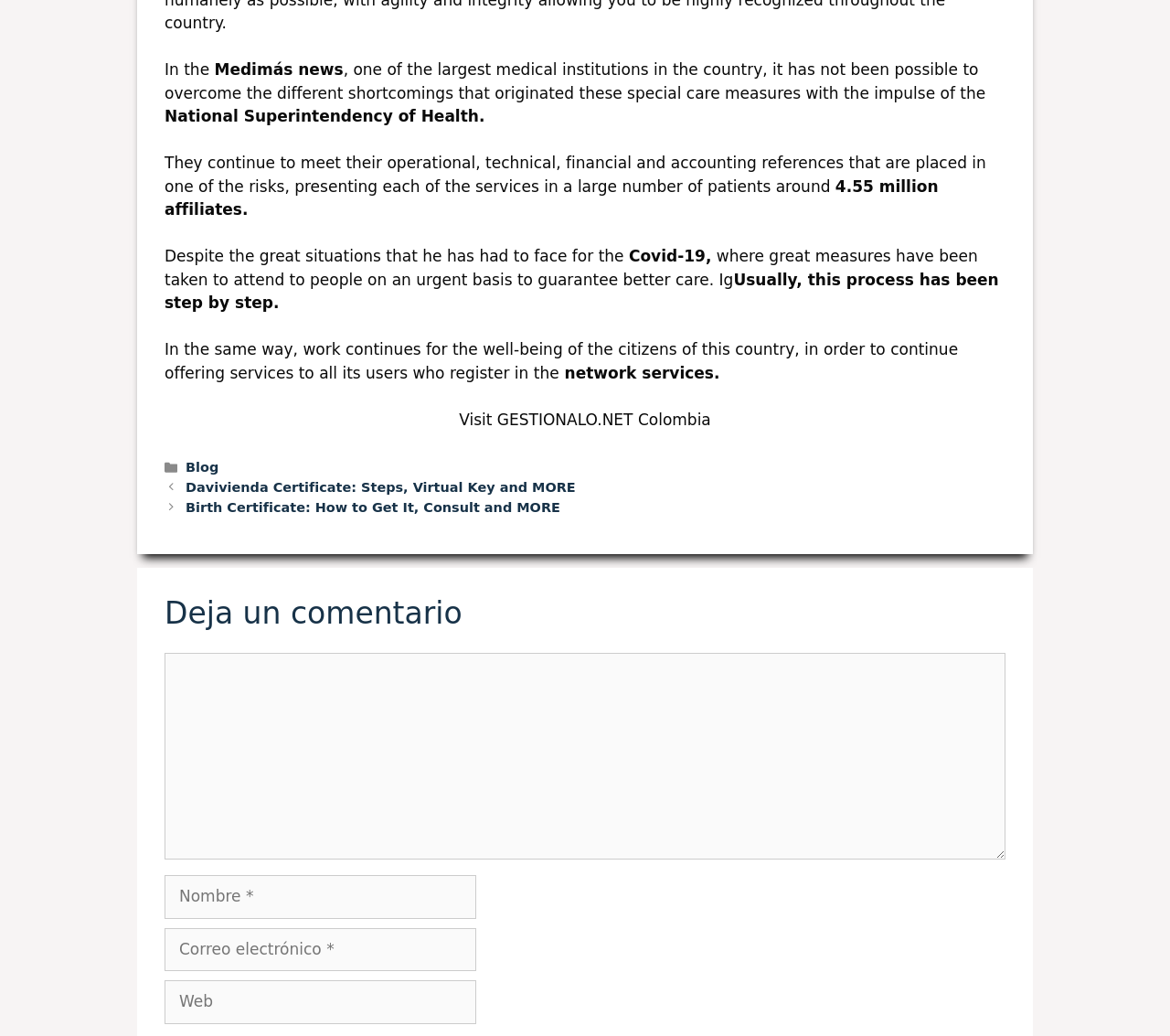What is the name of the medical institution mentioned? From the image, respond with a single word or brief phrase.

Medimás